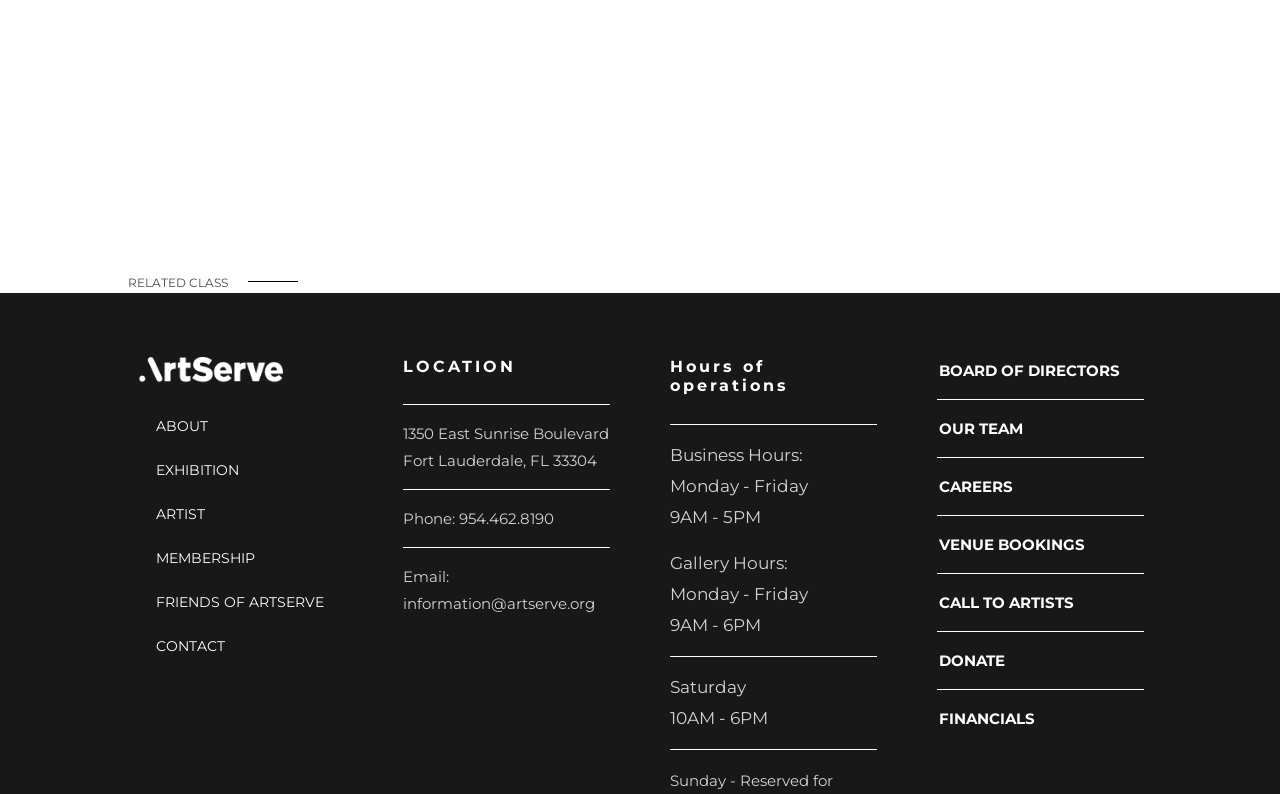What is the gallery hours on Saturday?
Provide a detailed and well-explained answer to the question.

I found the gallery hours on Saturday by looking at the 'Hours of operations' section, where it is listed as 'Gallery Hours: ... Saturday, 10AM - 6PM'.